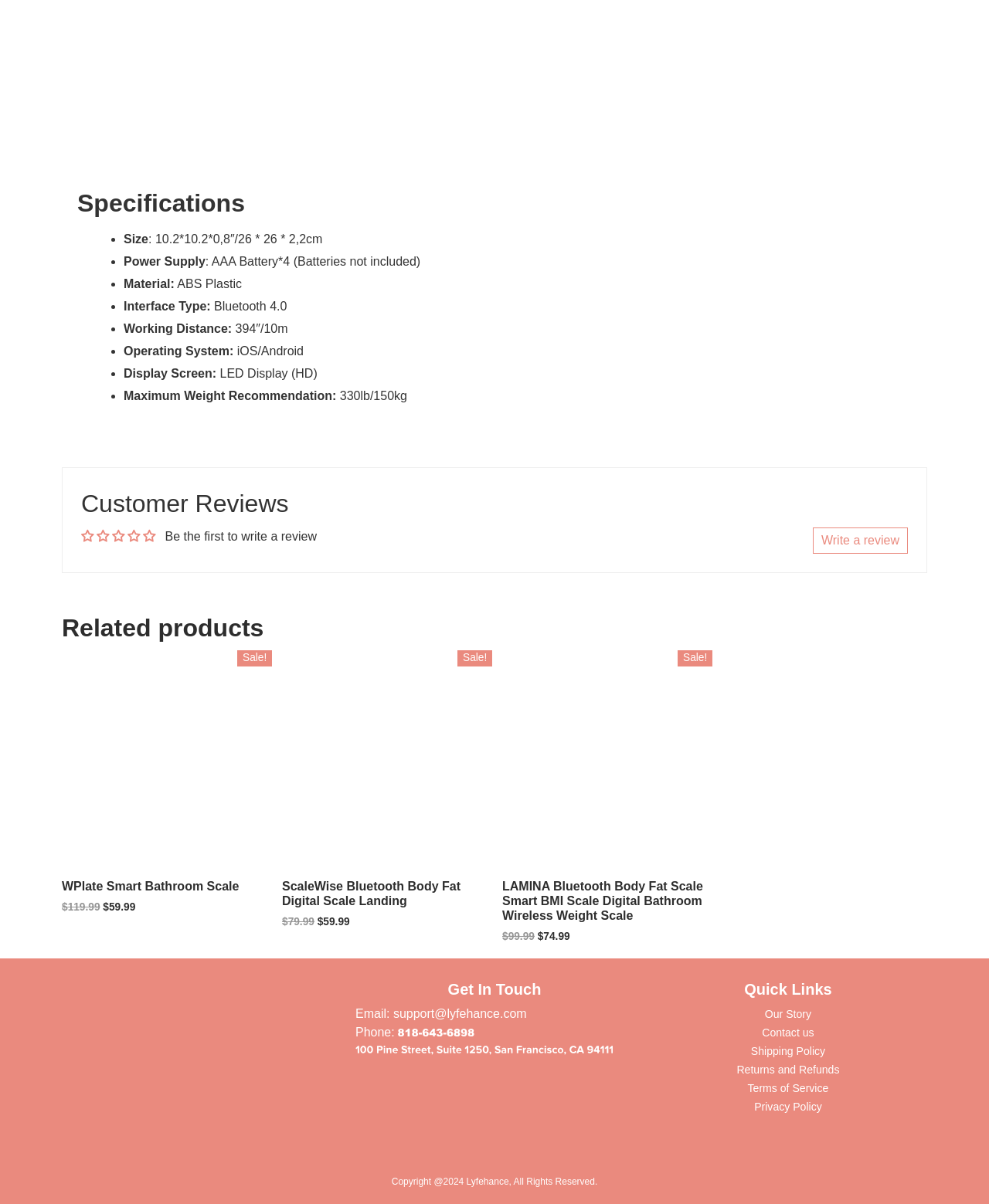Determine the bounding box coordinates of the clickable region to follow the instruction: "Write a review".

[0.822, 0.438, 0.918, 0.46]